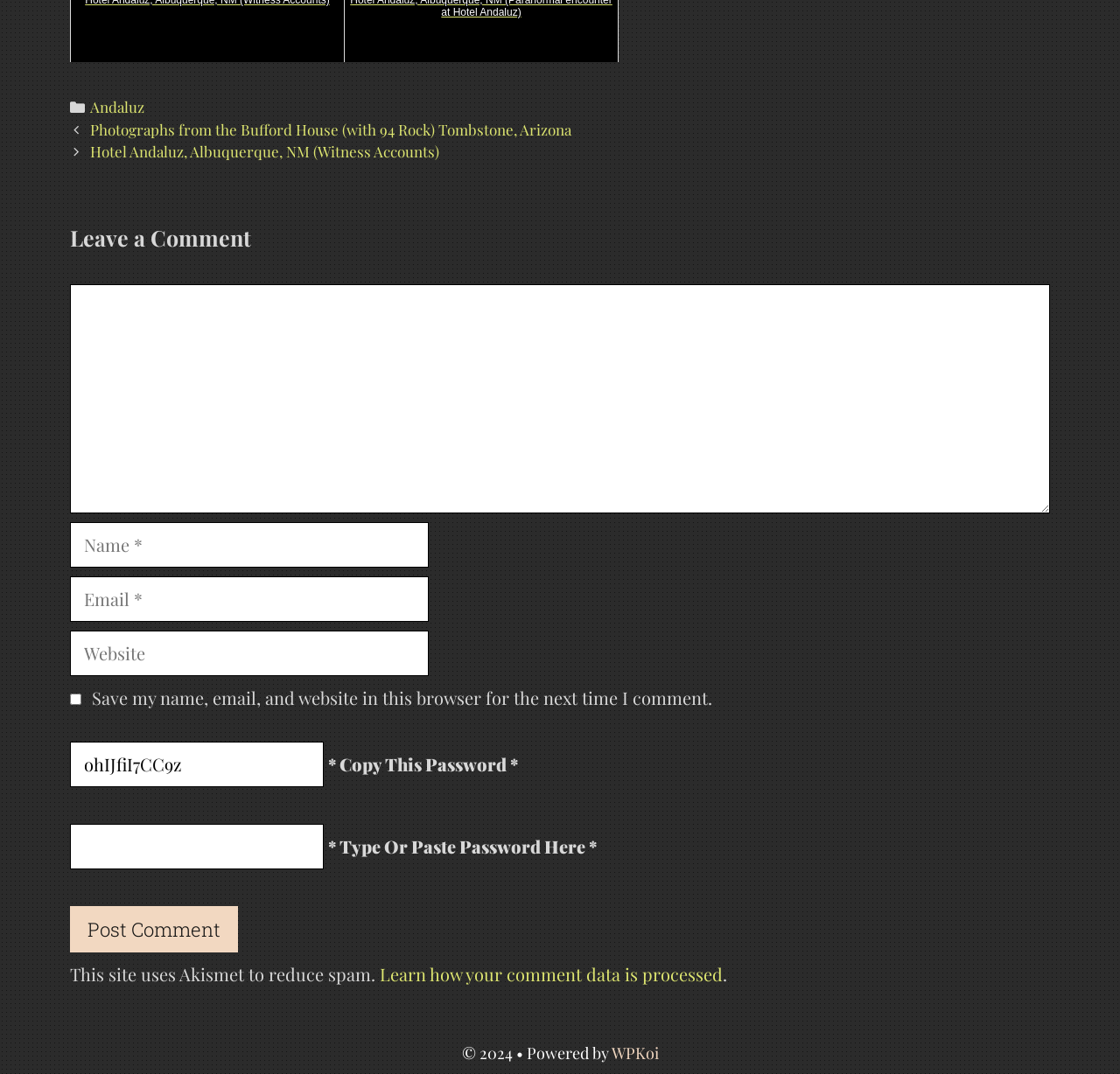Using the details from the image, please elaborate on the following question: What is the function of the 'Previous' and 'Next' buttons?

The 'Previous' and 'Next' buttons are located in the footer section of the webpage, and they contain links to other posts. This suggests that the function of these buttons is to allow users to navigate to previous or next posts.